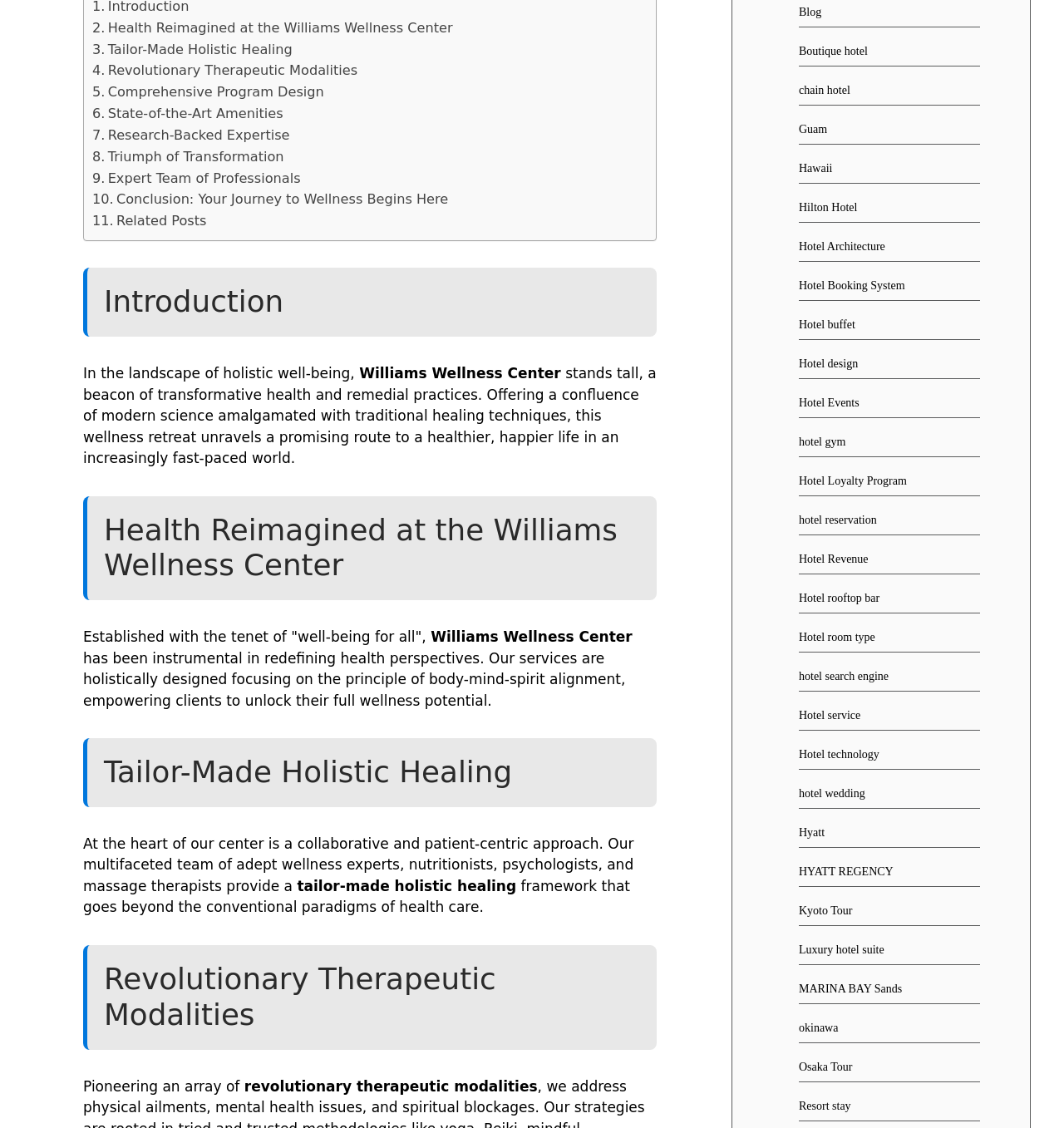Using the provided description Research-Backed Expertise, find the bounding box coordinates for the UI element. Provide the coordinates in (top-left x, top-left y, bottom-right x, bottom-right y) format, ensuring all values are between 0 and 1.

[0.087, 0.111, 0.272, 0.13]